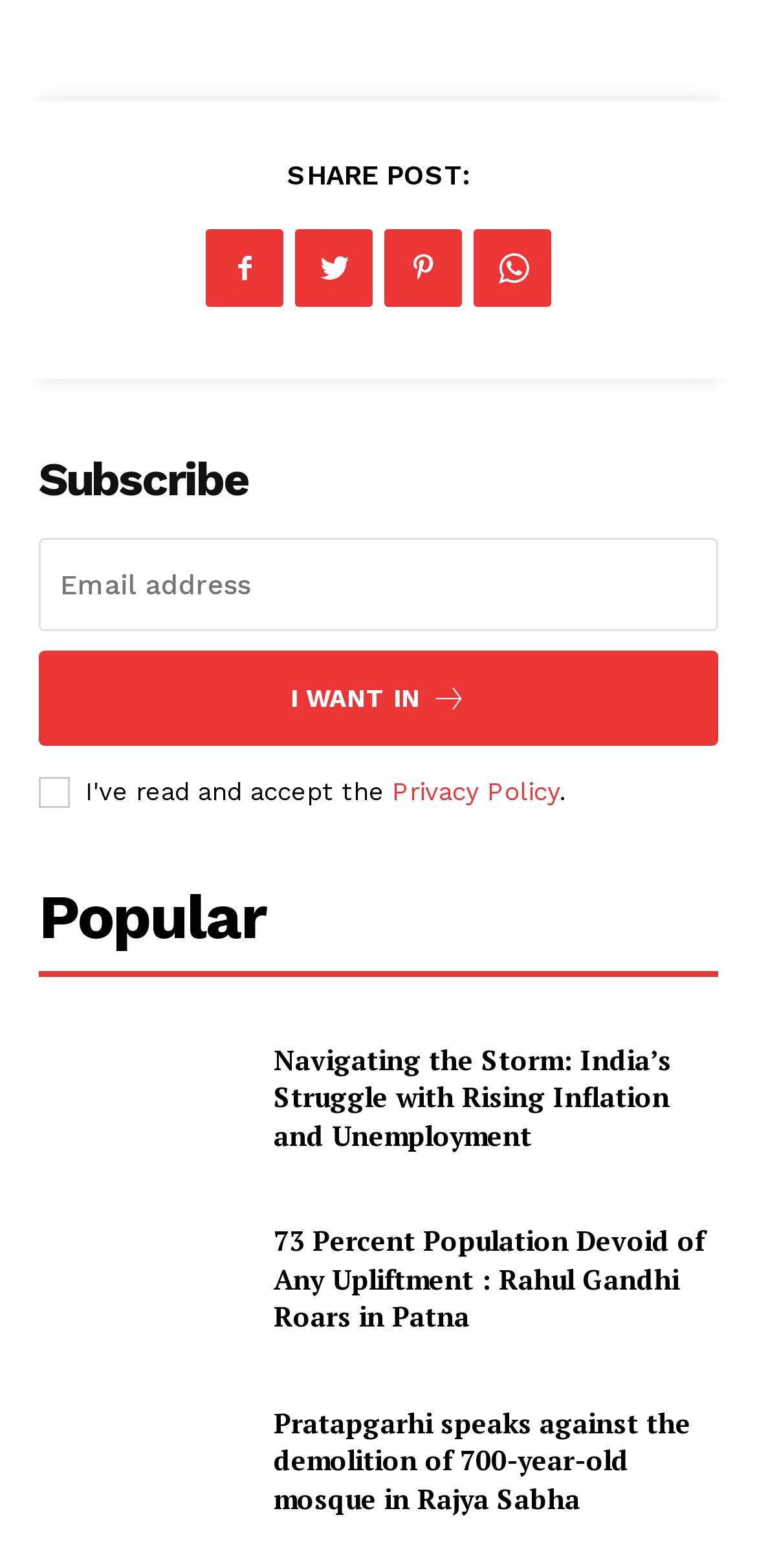Given the element description I want in, predict the bounding box coordinates for the UI element in the webpage screenshot. The format should be (top-left x, top-left y, bottom-right x, bottom-right y), and the values should be between 0 and 1.

[0.051, 0.415, 0.949, 0.476]